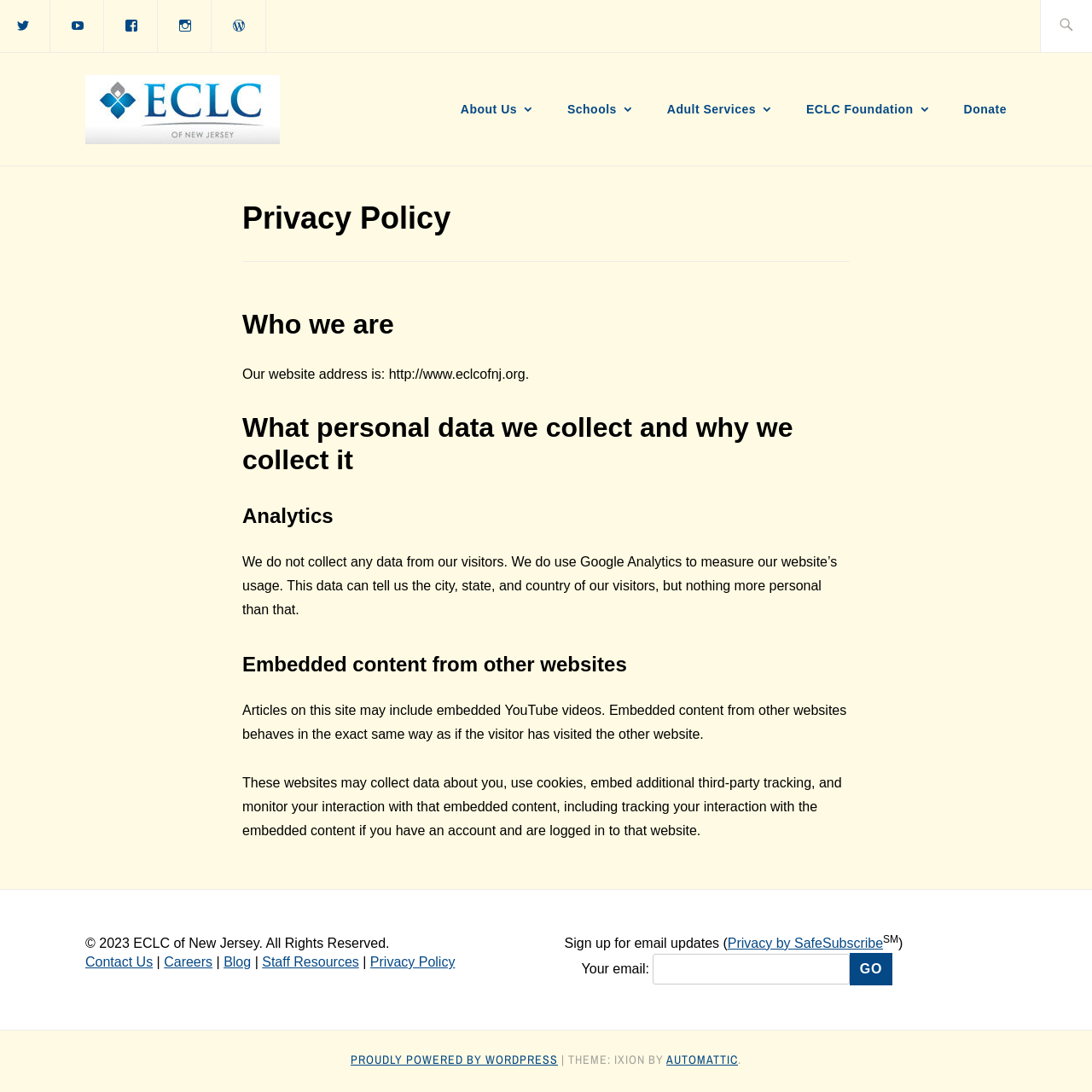Determine the bounding box coordinates for the UI element described. Format the coordinates as (top-left x, top-left y, bottom-right x, bottom-right y) and ensure all values are between 0 and 1. Element description: parent_node: Your email: name="go" value="Go"

[0.779, 0.873, 0.817, 0.903]